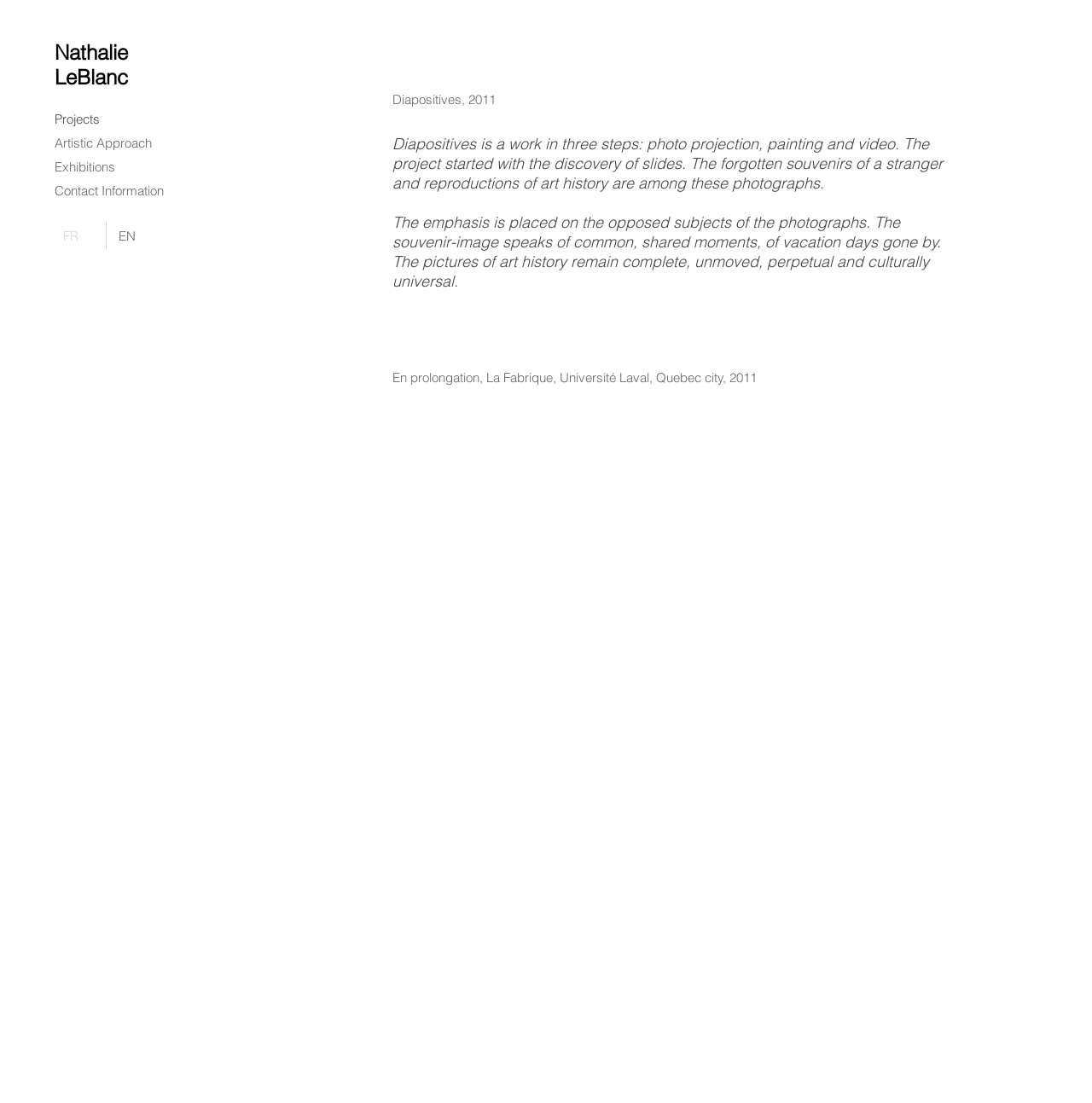What is the title of the project described?
Deliver a detailed and extensive answer to the question.

The title of the project described is Diapositives, which is mentioned in the heading element with the bounding box coordinates [0.359, 0.083, 0.699, 0.097] and also in the root element with the bounding box coordinates not specified.